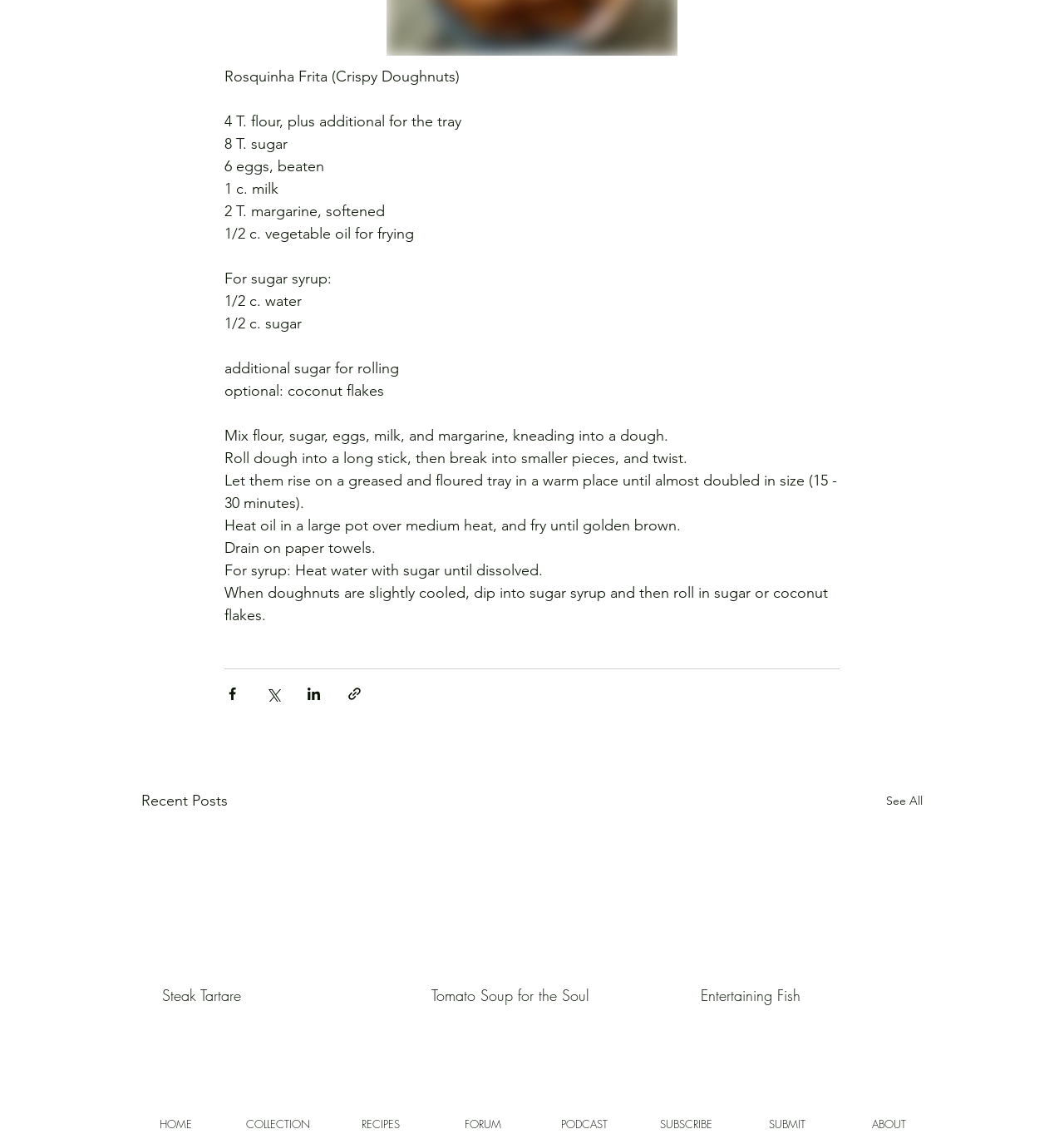Please identify the bounding box coordinates of the clickable area that will fulfill the following instruction: "Click on the 'BLOG' link". The coordinates should be in the format of four float numbers between 0 and 1, i.e., [left, top, right, bottom].

None